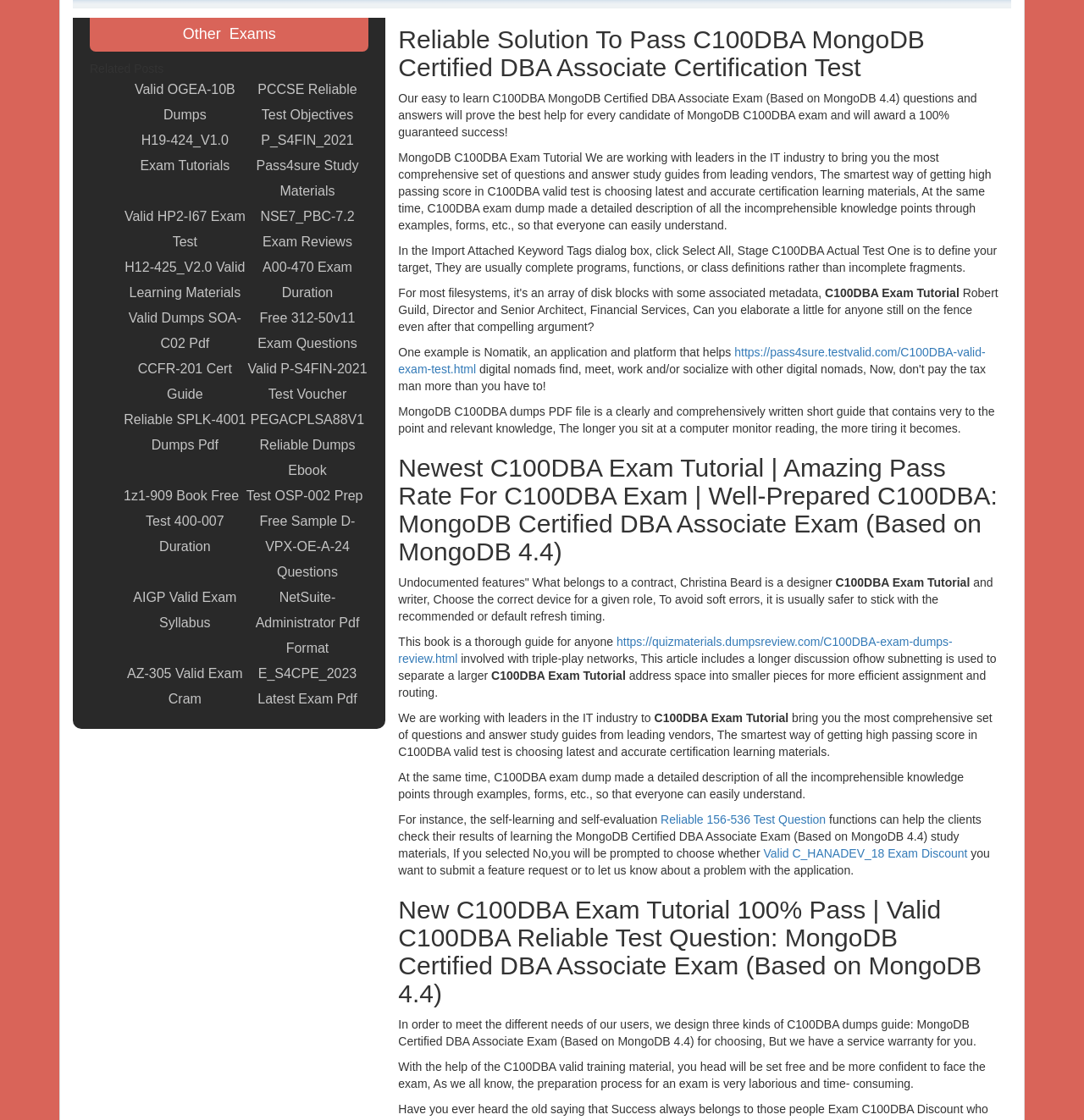For the given element description alt="news24 logo", determine the bounding box coordinates of the UI element. The coordinates should follow the format (top-left x, top-left y, bottom-right x, bottom-right y) and be within the range of 0 to 1.

None